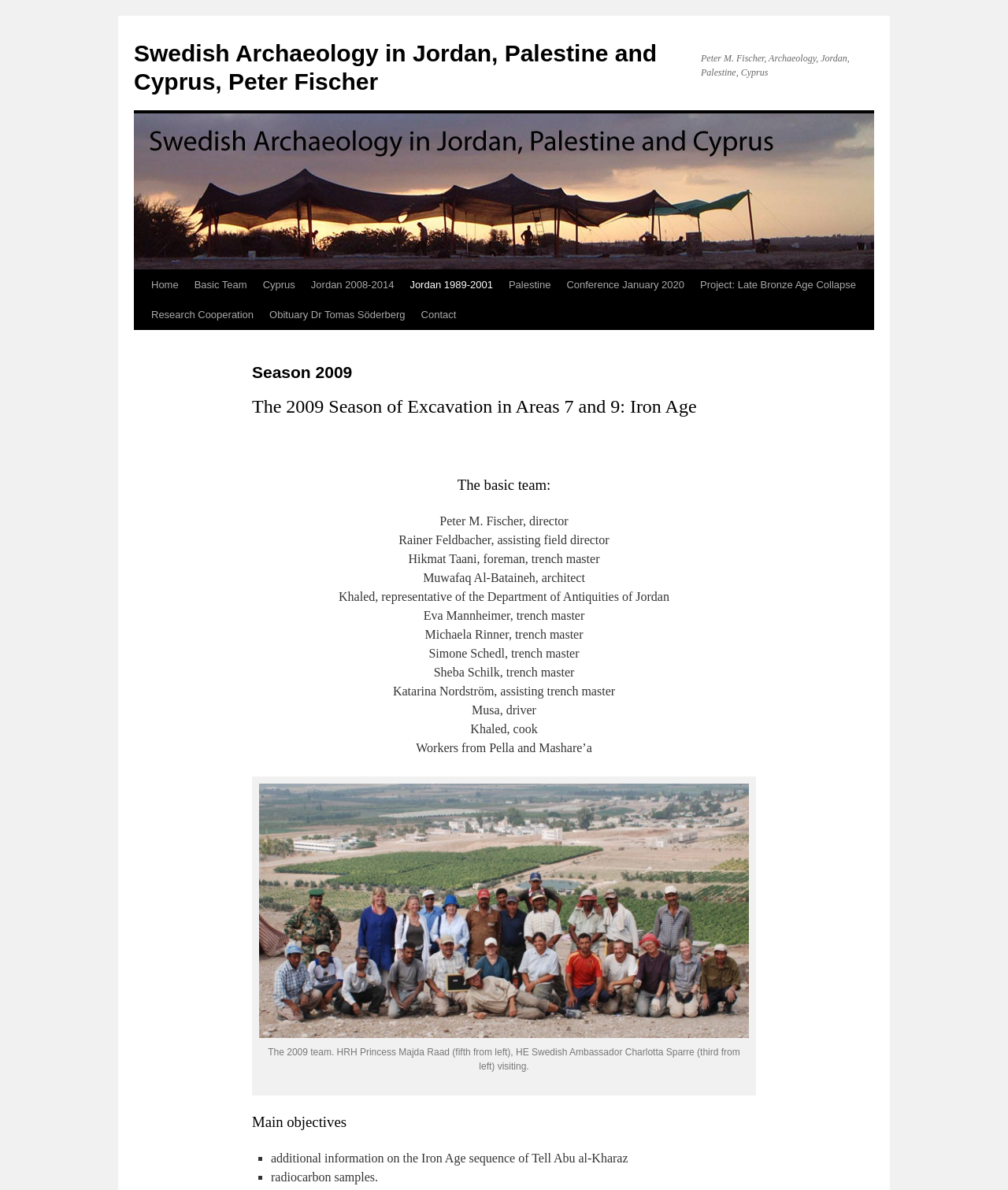What is the purpose of the 2009 season?
Please respond to the question with a detailed and thorough explanation.

I found the answer by looking at the section 'Main objectives' where it lists the objectives of the 2009 season, and one of the objectives is to get additional information on the Iron Age sequence of Tell Abu al-Kharaz.